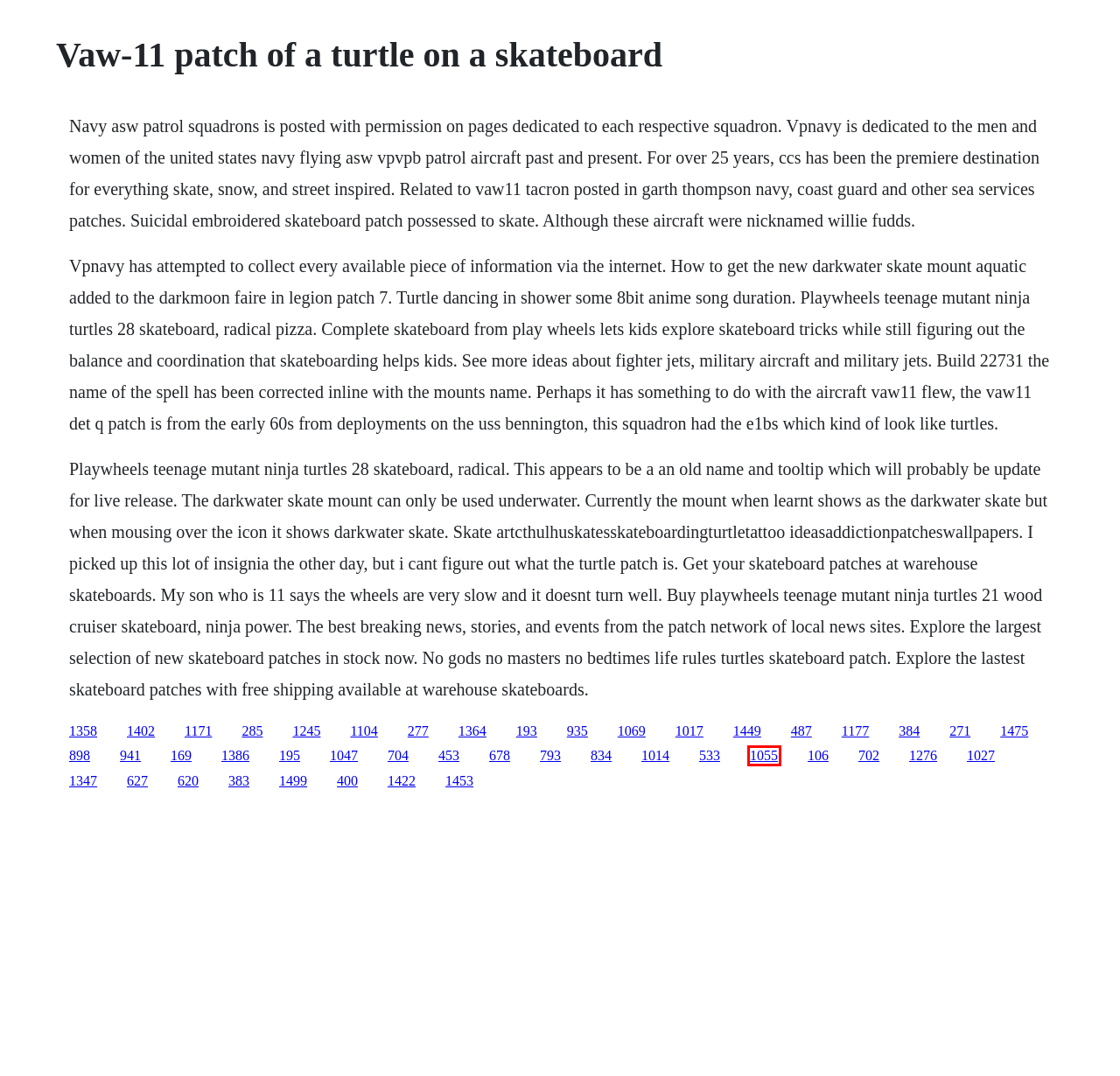You have a screenshot showing a webpage with a red bounding box around a UI element. Choose the webpage description that best matches the new page after clicking the highlighted element. Here are the options:
A. Nikolai gogol dead souls pdf merge
B. Car png file free download
C. Crashing down to earth download book
D. Florin mitroi urca mama sus pe cruce download adobe
E. Quasicrystals ppt to pdf
F. Trifascicular block and general anaesthesia pdf
G. 50 twarzy greya pdf ebook
H. Vbulletin impex download nulled meaning

G